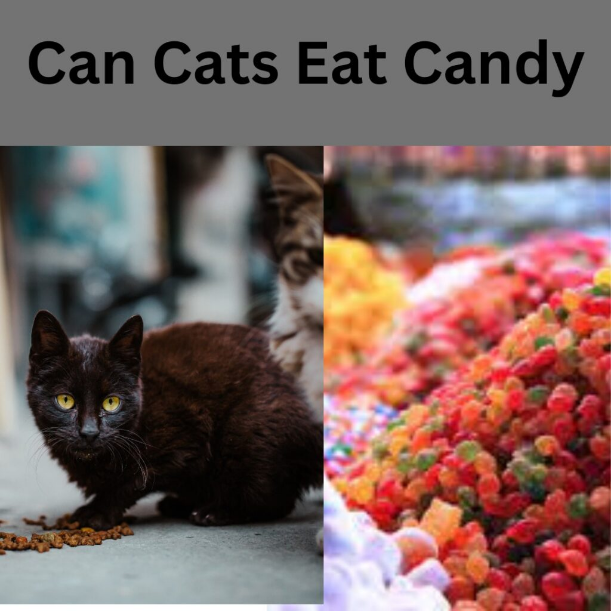Offer a detailed explanation of the image.

This image features a curious black cat with striking yellow eyes, positioned on the left side, looking directly at the viewer. The background shows a blurred street scene, suggesting an outdoor setting. On the right side, an assortment of colorful candies can be seen, creating a tempting visual contrast. The prominent text above the image reads, "Can Cats Eat Candy," highlighting the topic of feline dietary restrictions. Below the cat, scattered cat food emphasizes the difference between appropriate and inappropriate treats for cats. The overall composition raises an important question about the safety of feeding sugary snacks to pets, particularly highlighting that candy is not suitable for cats due to its harmful ingredients.